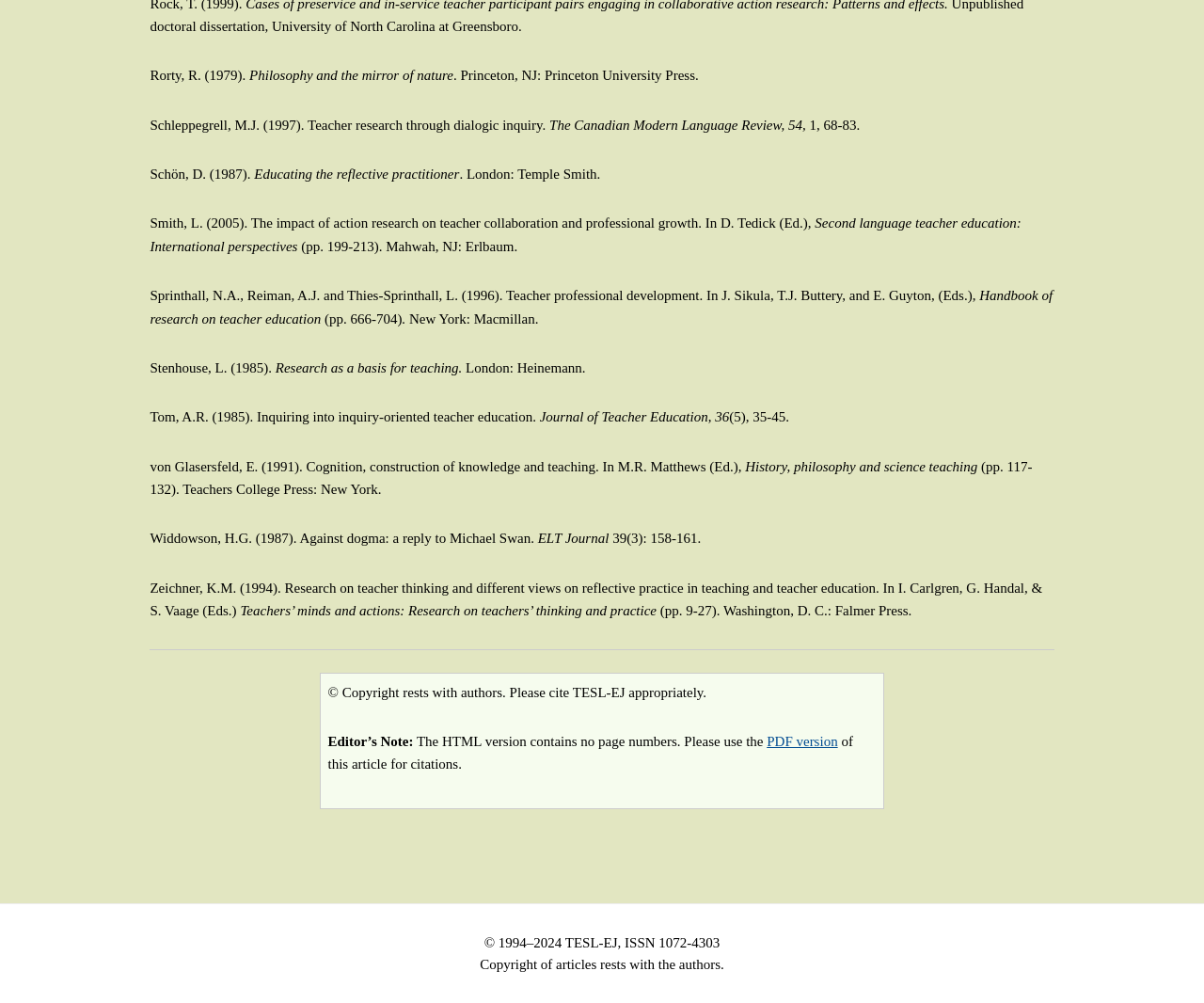How many years has the author been writing songs?
Please craft a detailed and exhaustive response to the question.

The author mentions that they have been writing songs for 20 years, as stated in the text 'Depuis une vingtaine d'années j'ai composé plus de 6000 morceaux instrumentaux'.